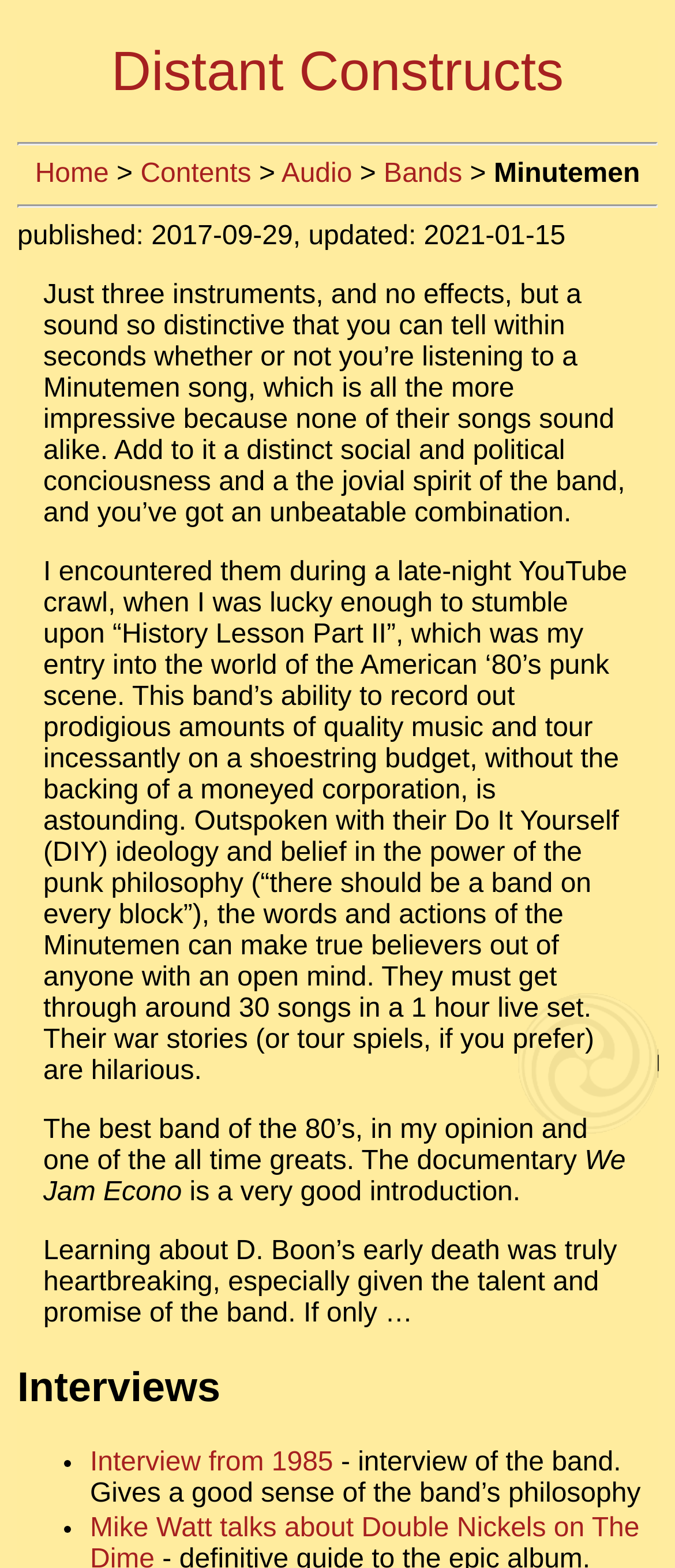Please give a succinct answer to the question in one word or phrase:
What is the title of the song that introduced the author to the Minutemen?

History Lesson Part II